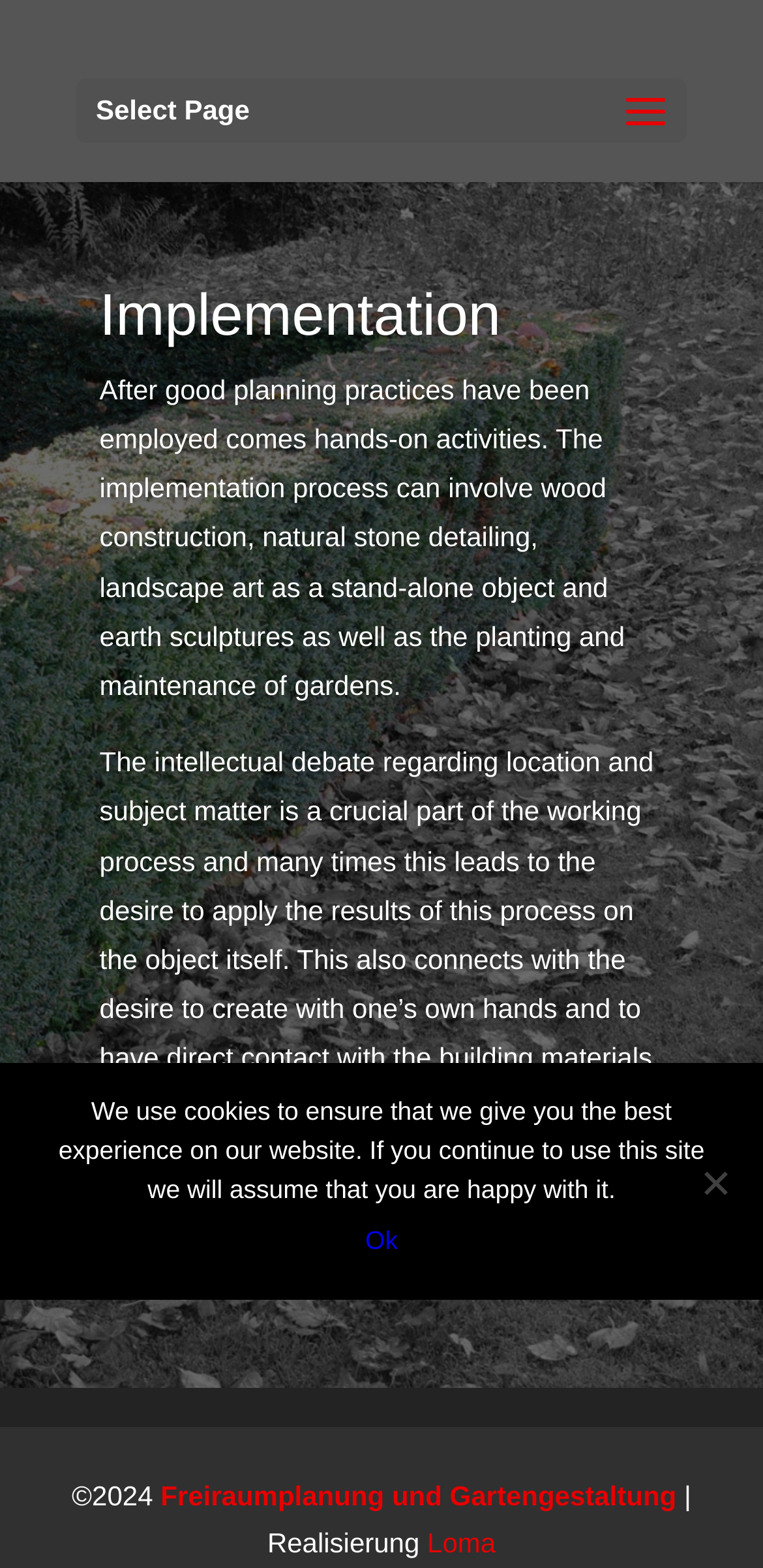Generate a thorough description of the webpage.

The webpage is about implementation in the context of outdoor space planning and garden design. At the top, there is a dropdown menu labeled "Select Page". Below it, there is a main article section that takes up most of the page. 

In the article section, there is a heading titled "Implementation" located near the top. Below the heading, there is a paragraph of text that describes the implementation process, which involves hands-on activities such as wood construction, natural stone detailing, and planting and maintaining gardens. 

Further down, there is another paragraph of text that discusses the intellectual debate and the desire to create with one's own hands, and how this leads to collaborations with other professionals. 

At the bottom of the page, there is a footer section that contains copyright information "©2024" and the company name "Freiraumplanung und Gartengestaltung" with a separator "|" and the word "Realisierung" next to it. There is also a link to "Loma" located at the bottom right corner. 

Additionally, there is a cookie notice dialog box that appears in the middle of the page, which informs users that the website uses cookies and provides an "Ok" button to acknowledge this. There is also a "No" button located at the bottom right corner of the dialog box.